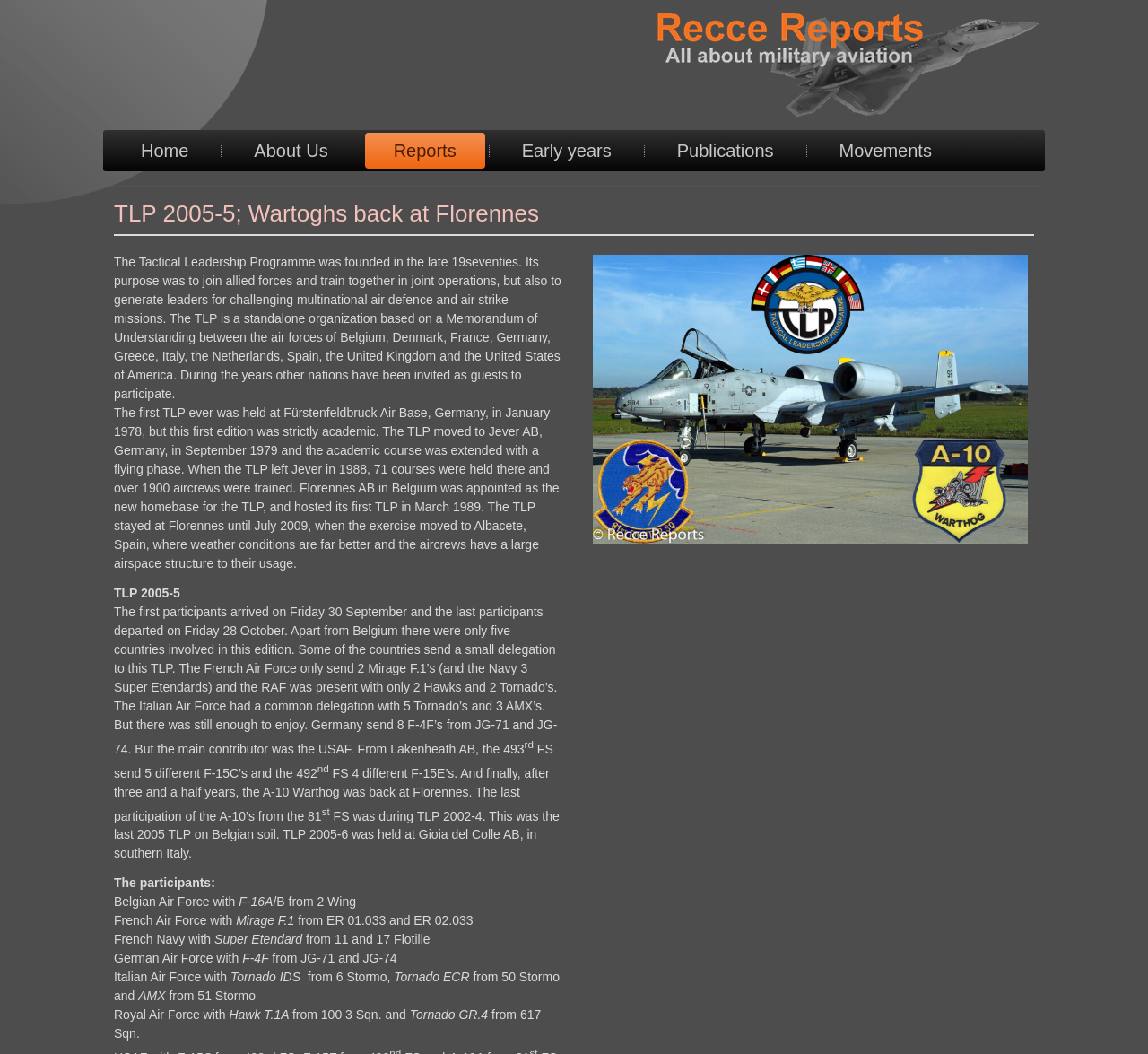Refer to the image and provide an in-depth answer to the question: 
What was the last participation of the A-10’s from the 81 FS?

According to the text, the last participation of the A-10’s from the 81 FS was during TLP 2002-4.